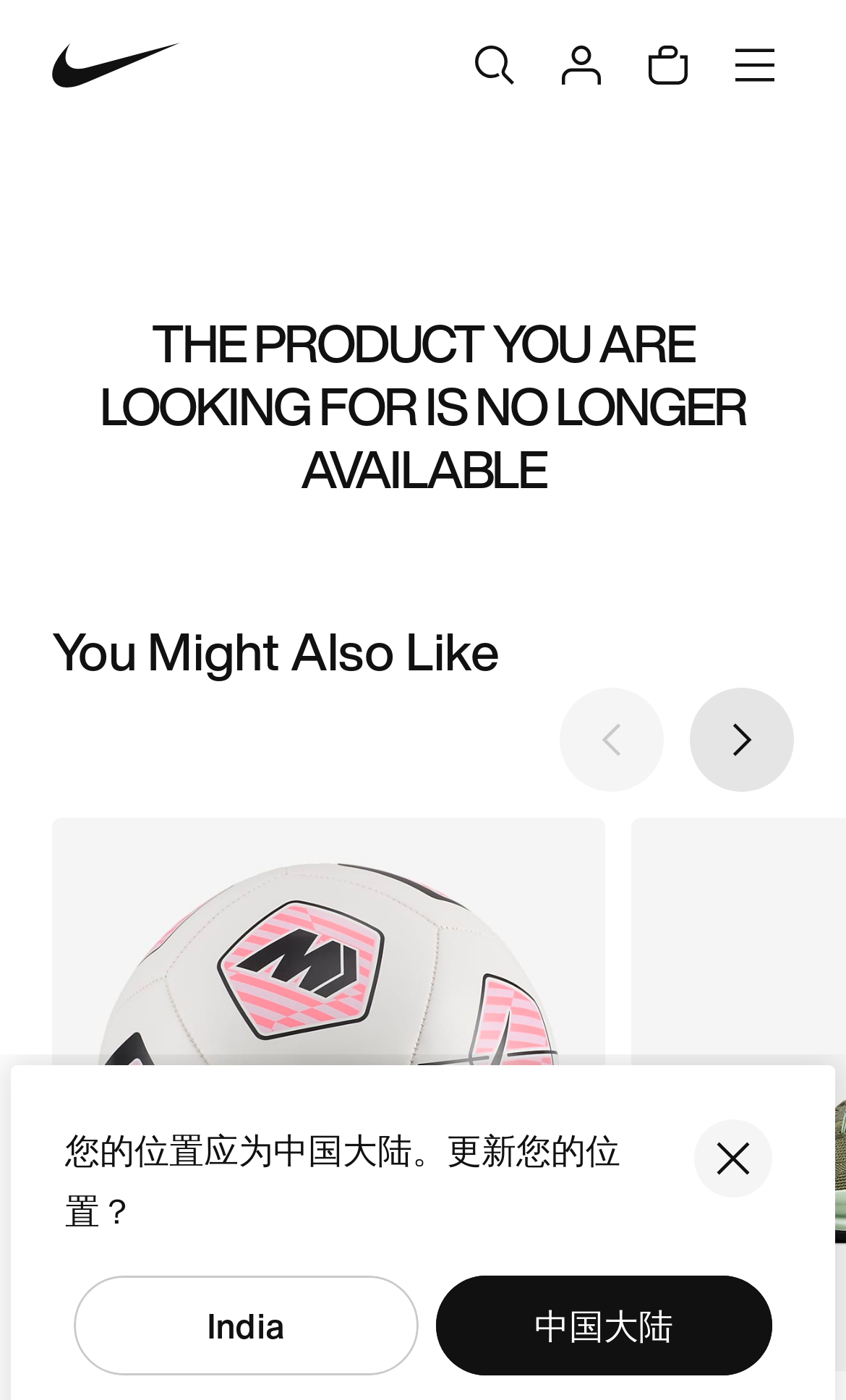What is the brand of the online store?
Answer the question with as much detail as possible.

The brand of the online store can be determined by looking at the root element 'Nike Store. Shoes, Clothing & Gear.' which indicates that the website is related to Nike.